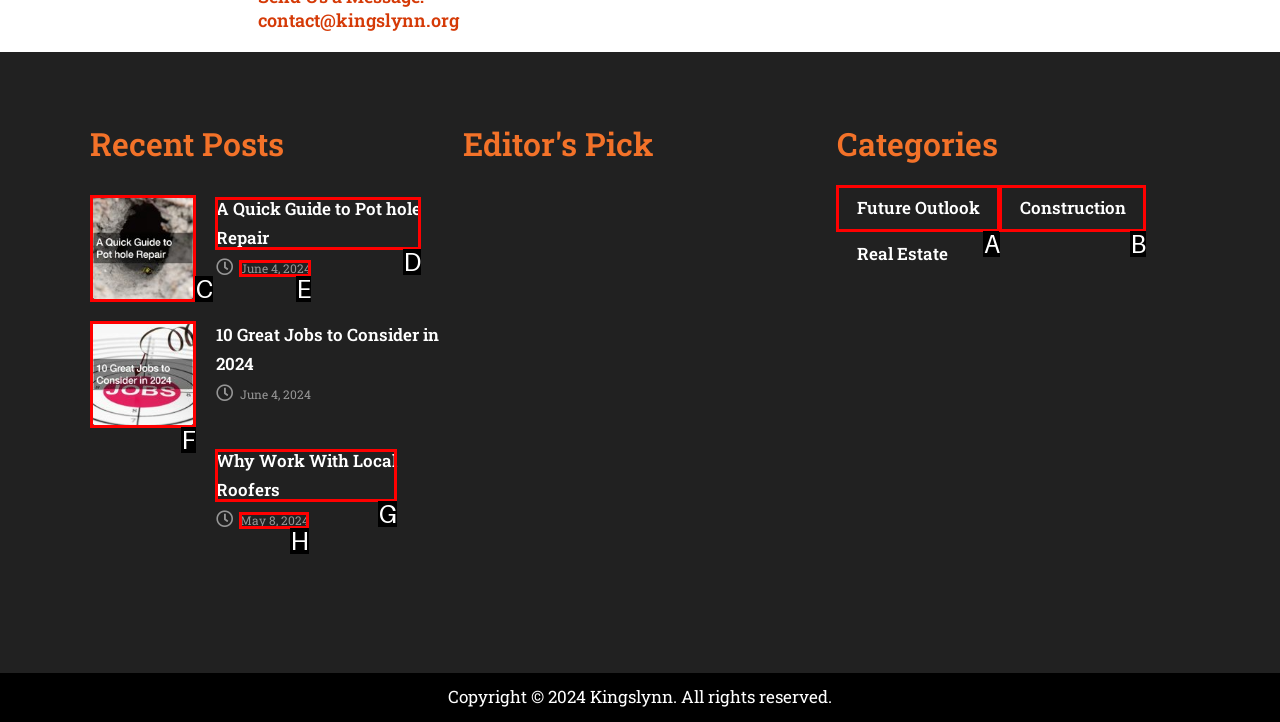Identify the option that corresponds to the description: Construction 
Provide the letter of the matching option from the available choices directly.

B